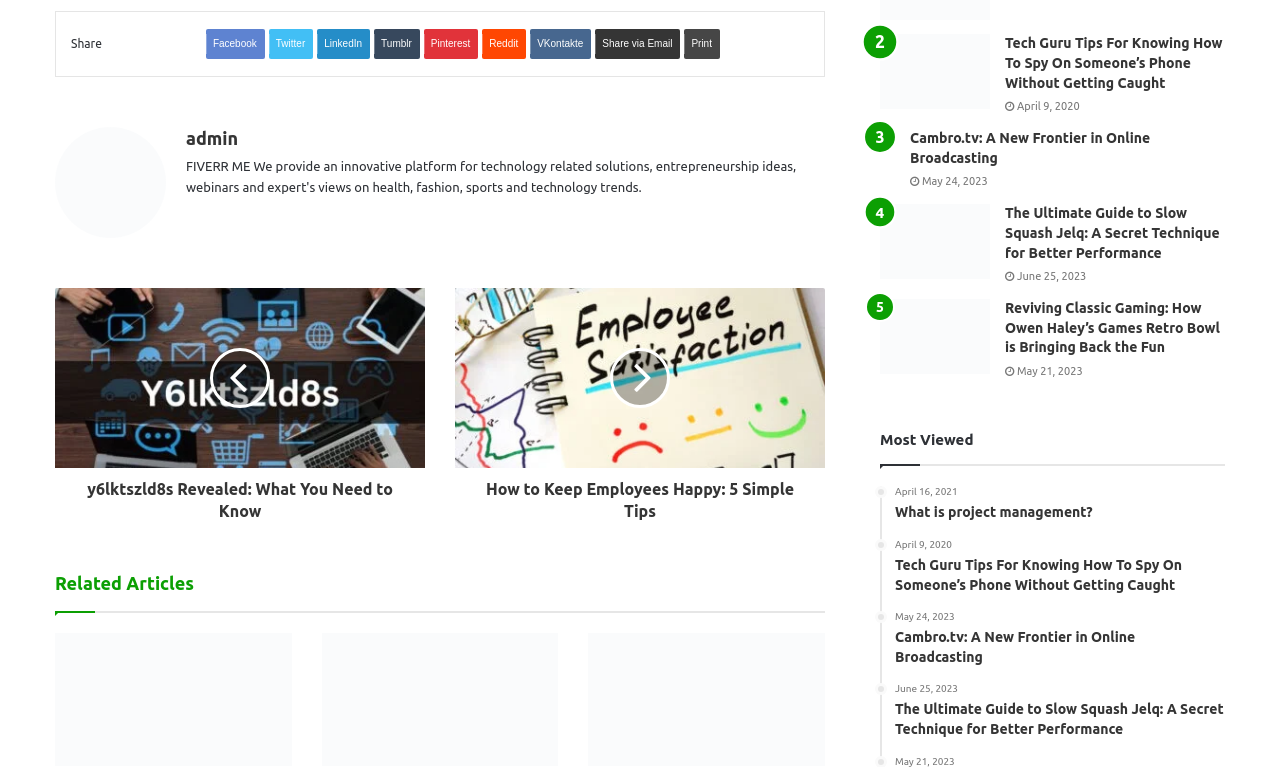How many social media links are available?
Look at the image and respond with a one-word or short phrase answer.

8